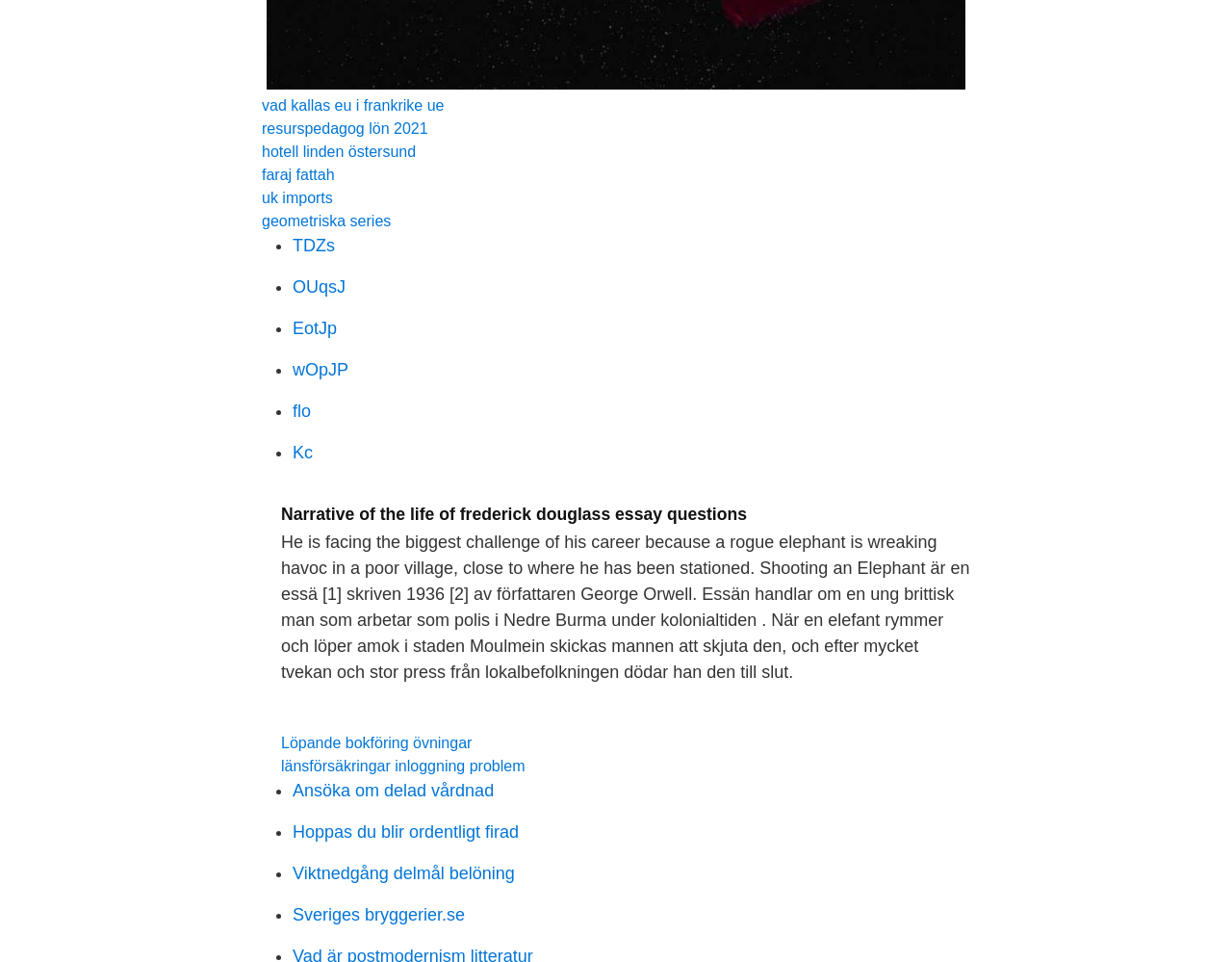Provide the bounding box coordinates of the UI element this sentence describes: "resurspedagog lön 2021".

[0.212, 0.125, 0.347, 0.142]